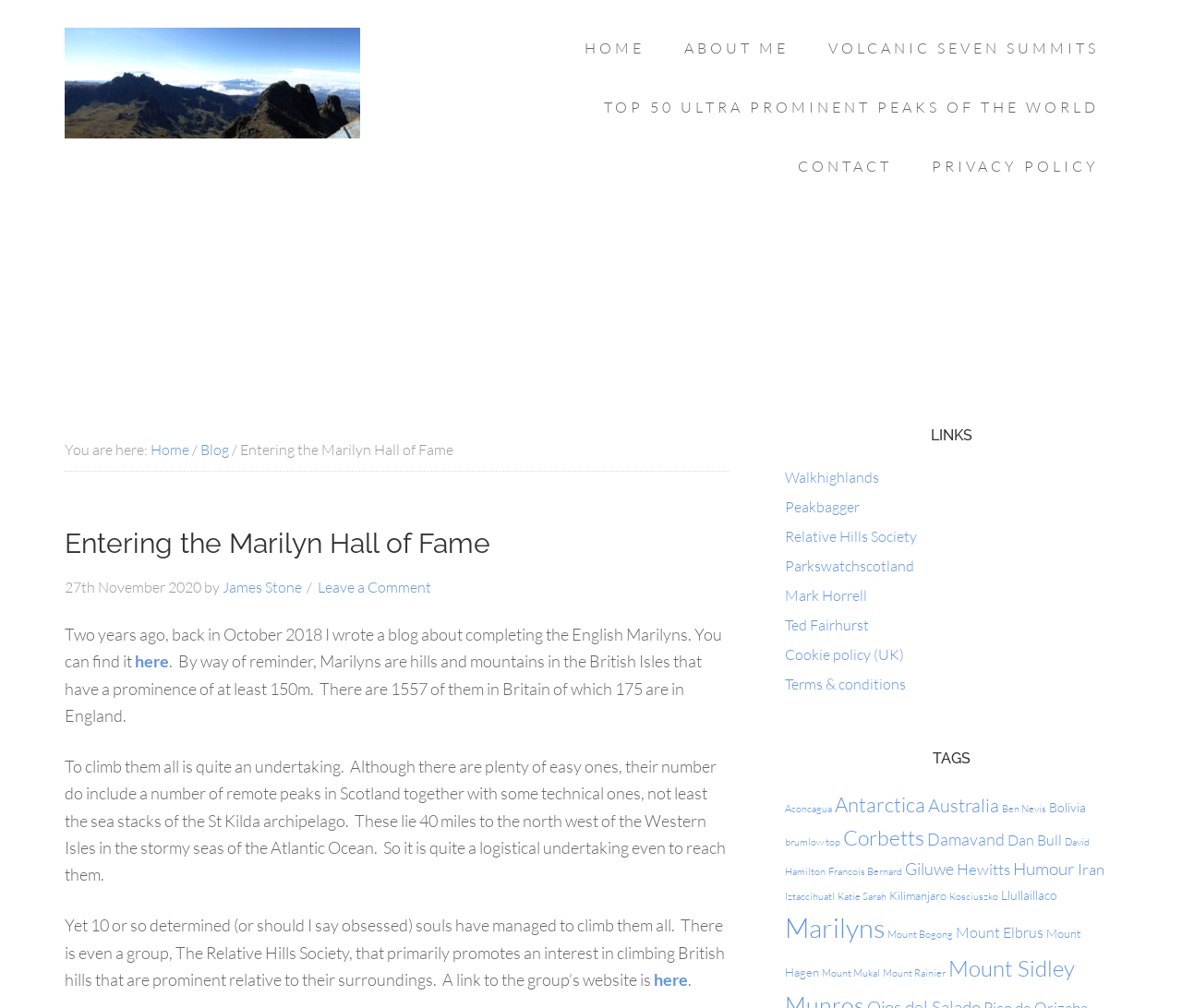Create a detailed description of the webpage's content and layout.

This webpage is a blog post titled "Entering the Marilyn Hall of Fame" by James Stone. At the top, there is a navigation menu with links to "HOME", "ABOUT ME", "VOLCANIC SEVEN SUMMITS", "TOP 50 ULTRA PROMINENT PEAKS OF THE WORLD", "CONTACT", and "PRIVACY POLICY". Below the navigation menu, there is a breadcrumb trail showing the current page's location within the website.

The main content of the blog post is divided into several sections. The first section is a heading that repeats the title of the blog post, followed by the date "27th November 2020" and the author's name, James Stone. Below this, there is a paragraph of text that discusses the author's previous blog post about completing the English Marilyns. The text also explains what Marilyns are and their significance.

The next section of the blog post discusses the challenge of climbing all the Marilyns in Britain, which number 1557. The text mentions the Relative Hills Society, a group that promotes an interest in climbing British hills that are prominent relative to their surroundings.

On the right side of the page, there are two columns of links. The top column is labeled "LINKS" and contains links to various websites, including Walkhighlands, Peakbagger, and the Relative Hills Society. The bottom column is labeled "TAGS" and contains links to various tags, such as Aconcagua, Antarctica, and Marilyns, which are likely categories or topics related to the blog post.

Overall, the webpage has a simple and clean design, with a focus on the blog post's content and easy navigation to other related pages and topics.